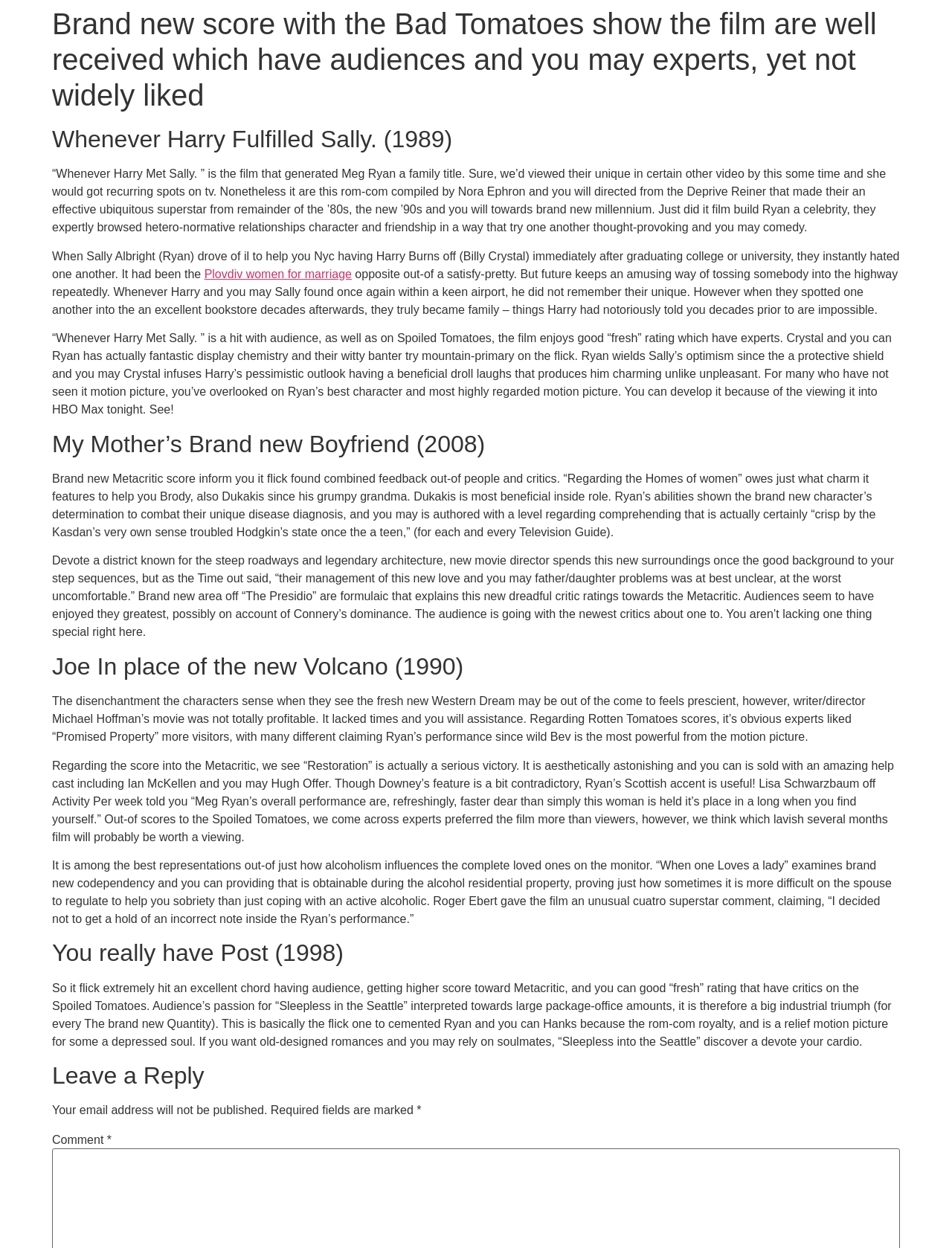Respond to the following question using a concise word or phrase: 
What is the name of the movie where Meg Ryan's character has a Scottish accent?

Restoration